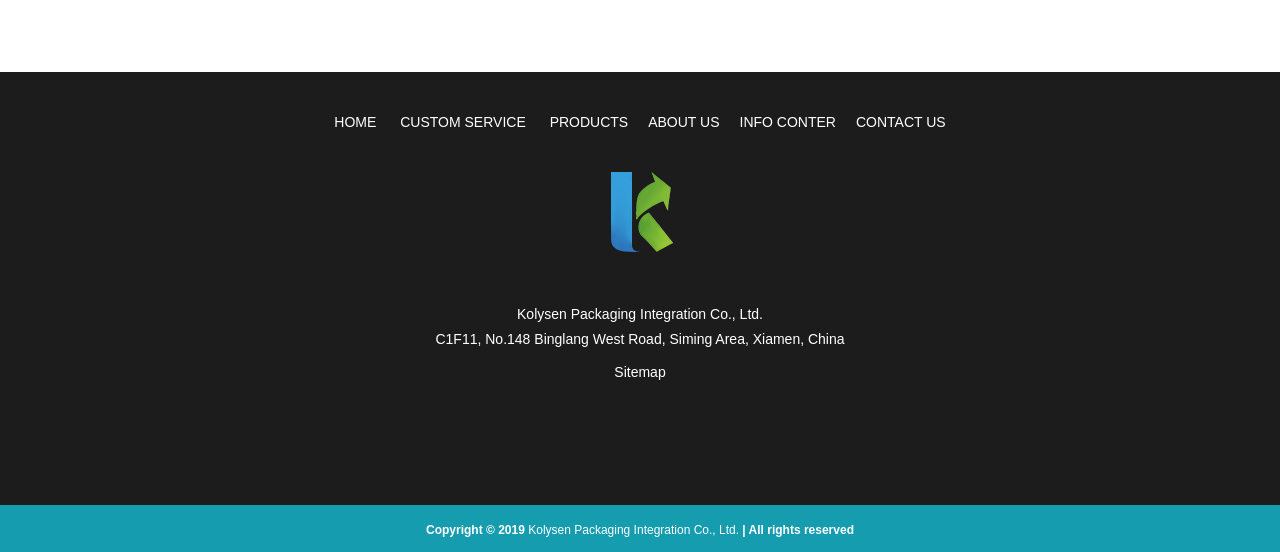How many social media links are there?
Look at the image and answer with only one word or phrase.

4